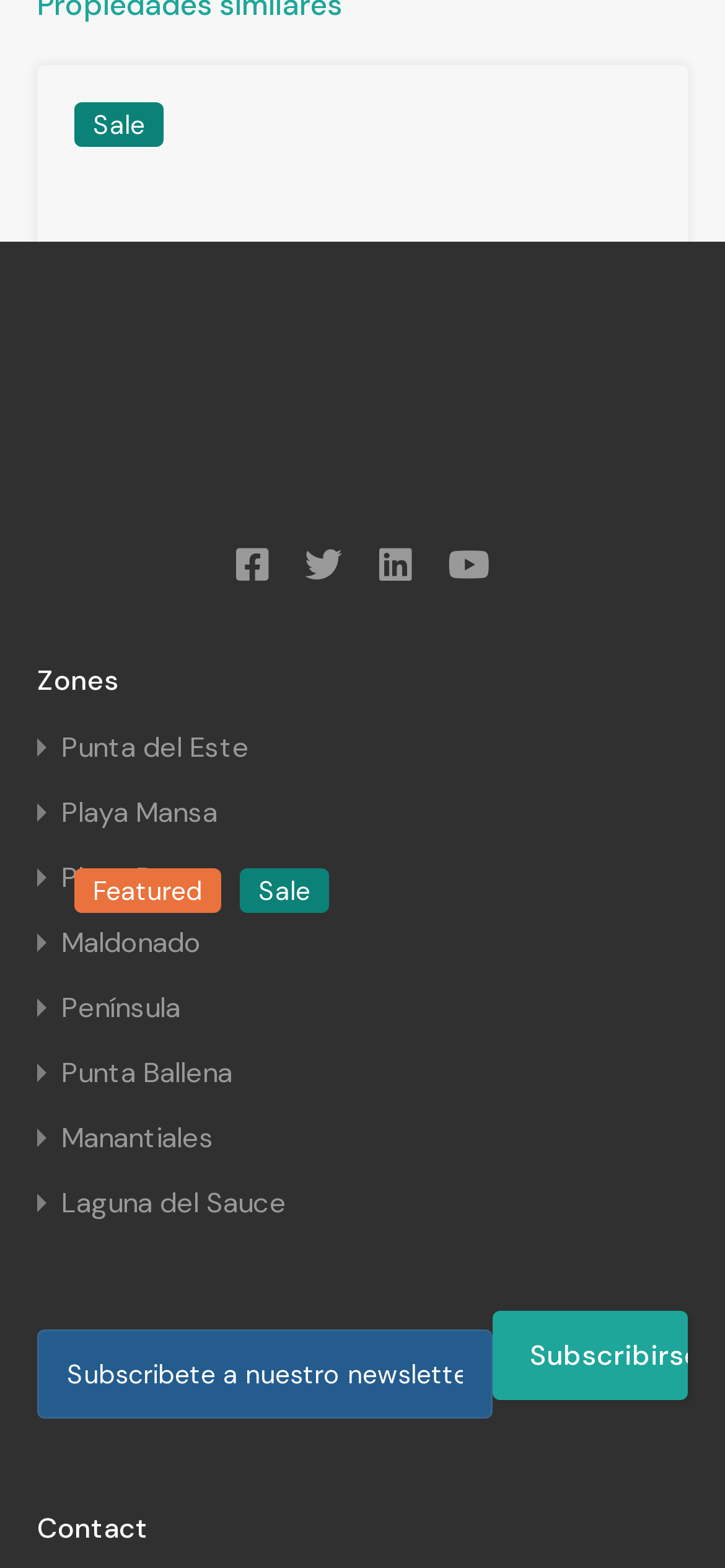How many bedrooms does the second property have?
We need a detailed and meticulous answer to the question.

I examined the details of the second property, 'Splendid house for sale in residential area, Punta del Este'. The number of bedrooms is mentioned as '3' in the property description.